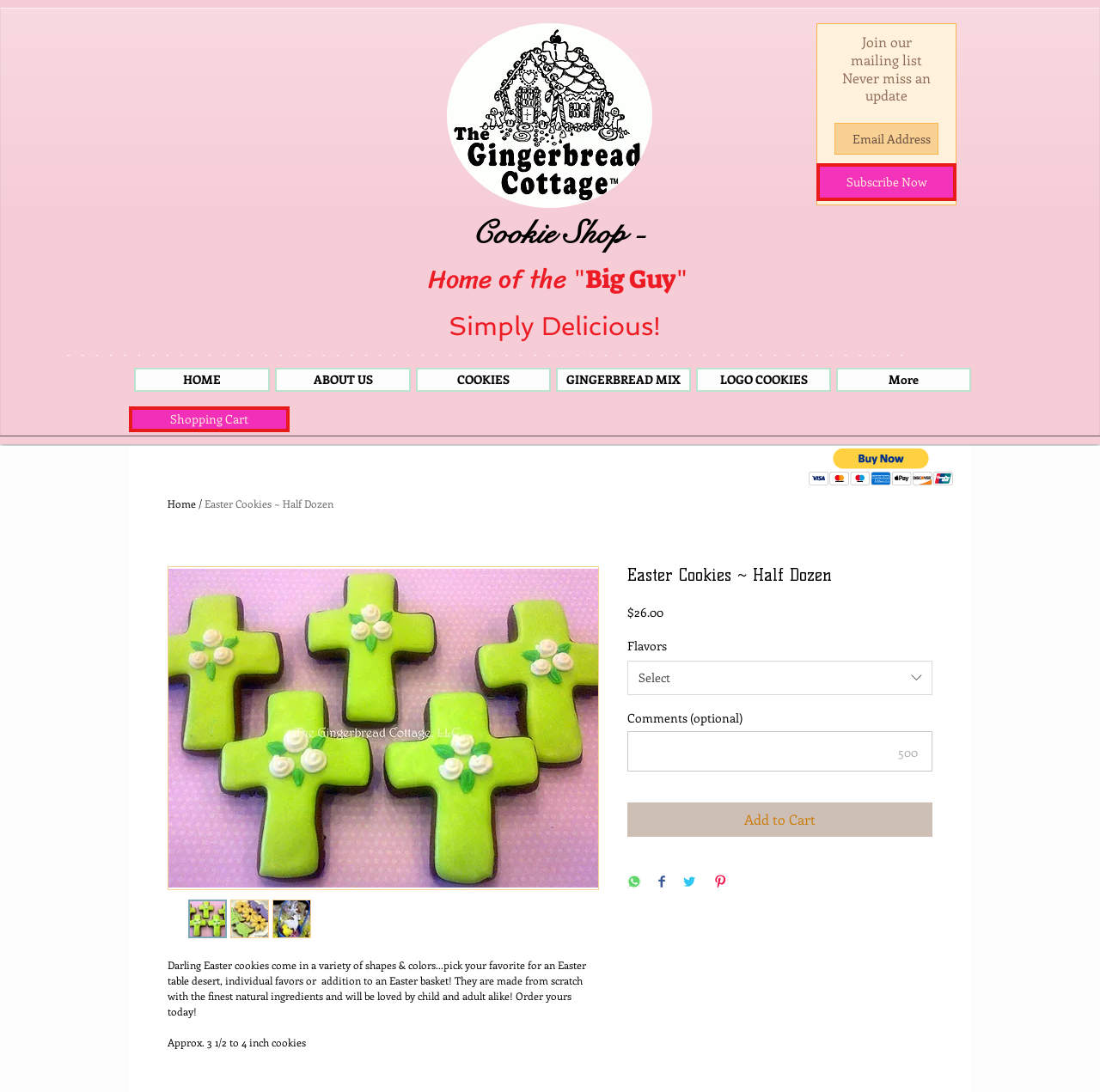Create a detailed summary of the webpage's content and design.

This webpage is about Easter cookies, specifically a half-dozen variety. At the top, there is a slideshow region with a mailing list subscription form, including a text box to enter an email address and a "Subscribe Now" button. Below the slideshow, there is a heading that reads "Cookie Shop - Home of the 'Big Guy' Simply Delicious!".

On the left side, there is a navigation menu with links to "HOME", "ABOUT US", "COOKIES", "GINGERBREAD MIX", "LOGO COOKIES", and "More". Above the navigation menu, there is a link to a shopping cart.

In the main content area, there is an iframe with a site search function. Below the search function, there is a large image of Easter cookies, accompanied by a description that reads "Darling Easter cookies come in a variety of shapes & colors...pick your favorite for an Easter table desert, individual favors or addition to an Easter basket! They are made from scratch with the finest natural ingredients and will be loved by child and adult alike! Order yours today!". There are also details about the cookies, including their size and price.

Below the product description, there are several buttons to add the cookies to a cart, share on social media, and a listbox to select flavors. There is also a text box to enter comments and a "Buy now via PayPal" button at the bottom right corner of the page.